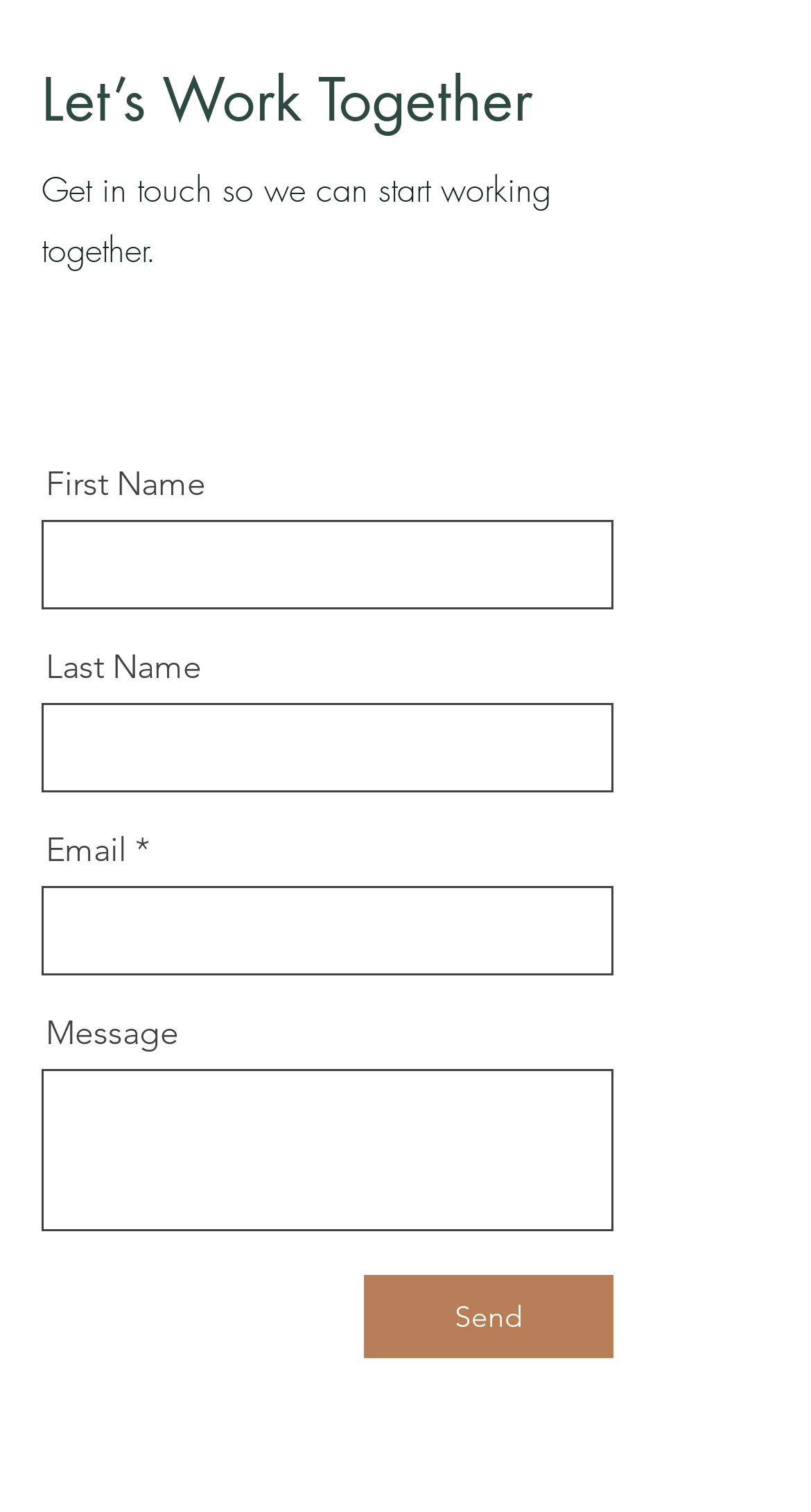Kindly determine the bounding box coordinates for the clickable area to achieve the given instruction: "Explore treatment for Headaches - Migraines".

None